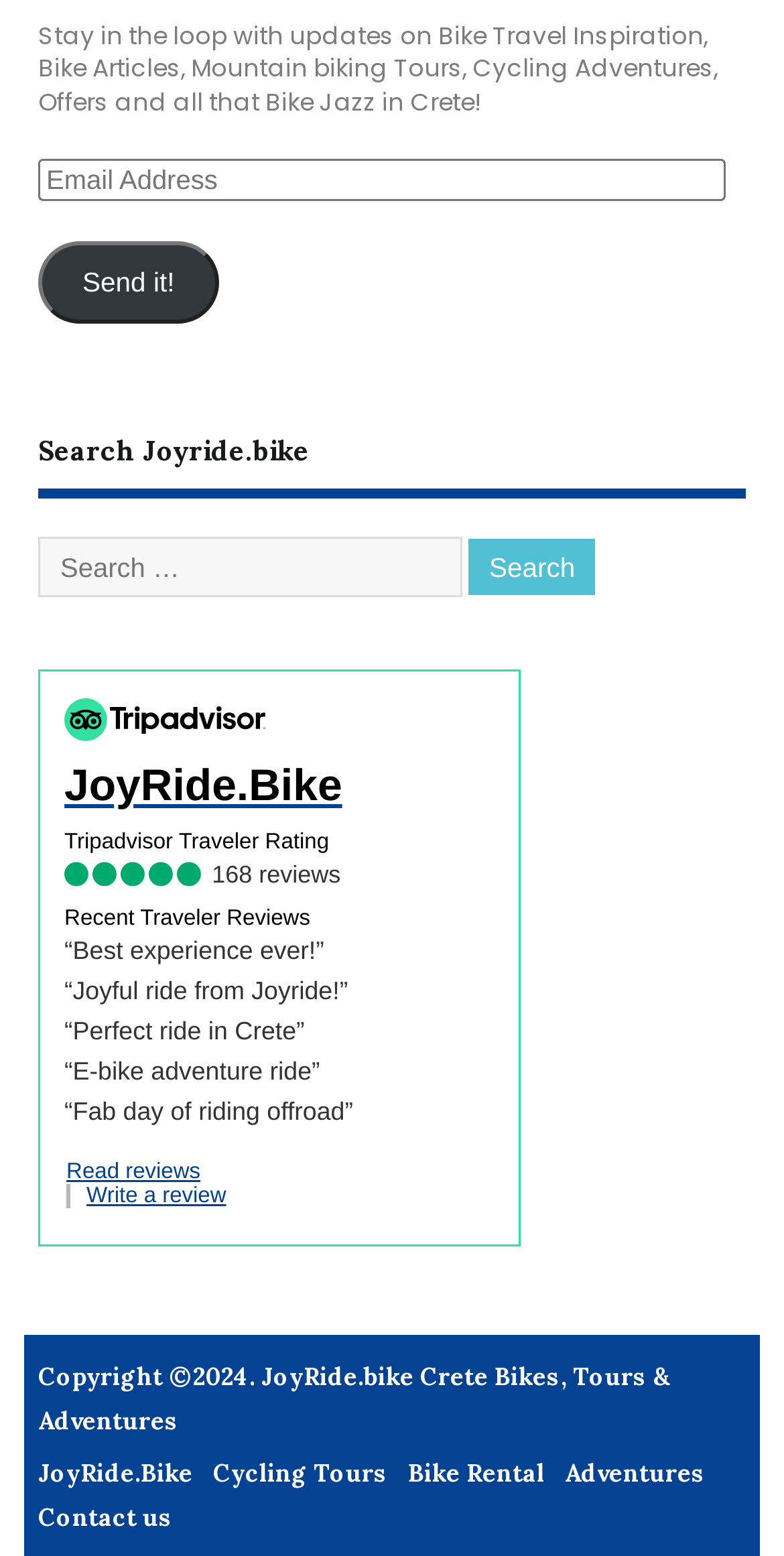Find the bounding box coordinates of the clickable area that will achieve the following instruction: "Contact us".

[0.049, 0.965, 0.221, 0.984]